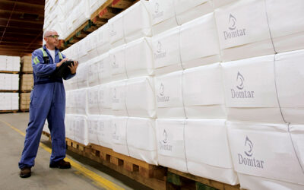Craft a descriptive caption that covers all aspects of the image.

The image features a warehouse setting where a worker in blue overalls is inspecting a stack of neatly organized white packaging bales marked with the Domtar logo. The worker appears focused and engaged, possibly reviewing inventory or preparing for processing operations. The bales are carefully stacked on wooden pallets, highlighting a well-maintained and organized workspace typical of the pulp and paper industry. This image accompanies an article titled "DOMTAR PULP MILL RECEIVES $194,000 FROM RESILIENCY GRANT," which suggests the company's ongoing efforts in supporting operational advancements and sustainability initiatives.